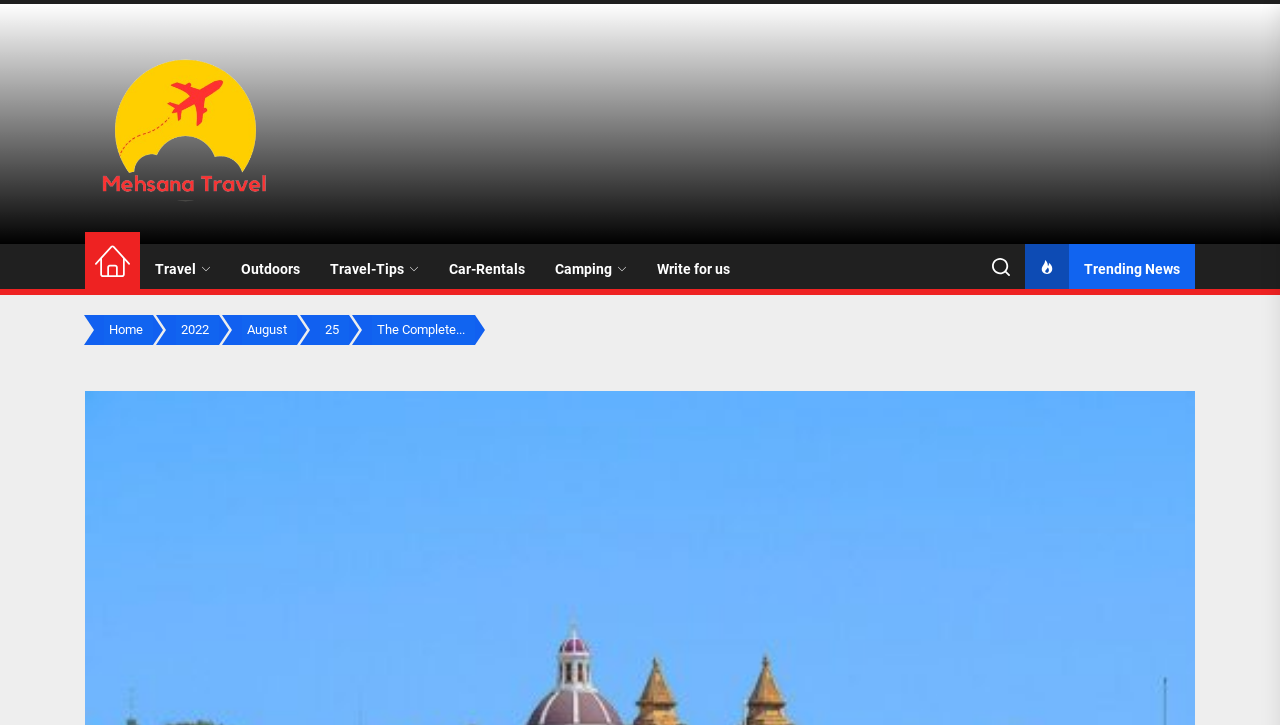Identify the primary heading of the webpage and provide its text.

The Complete Guide For Your Malta Trip